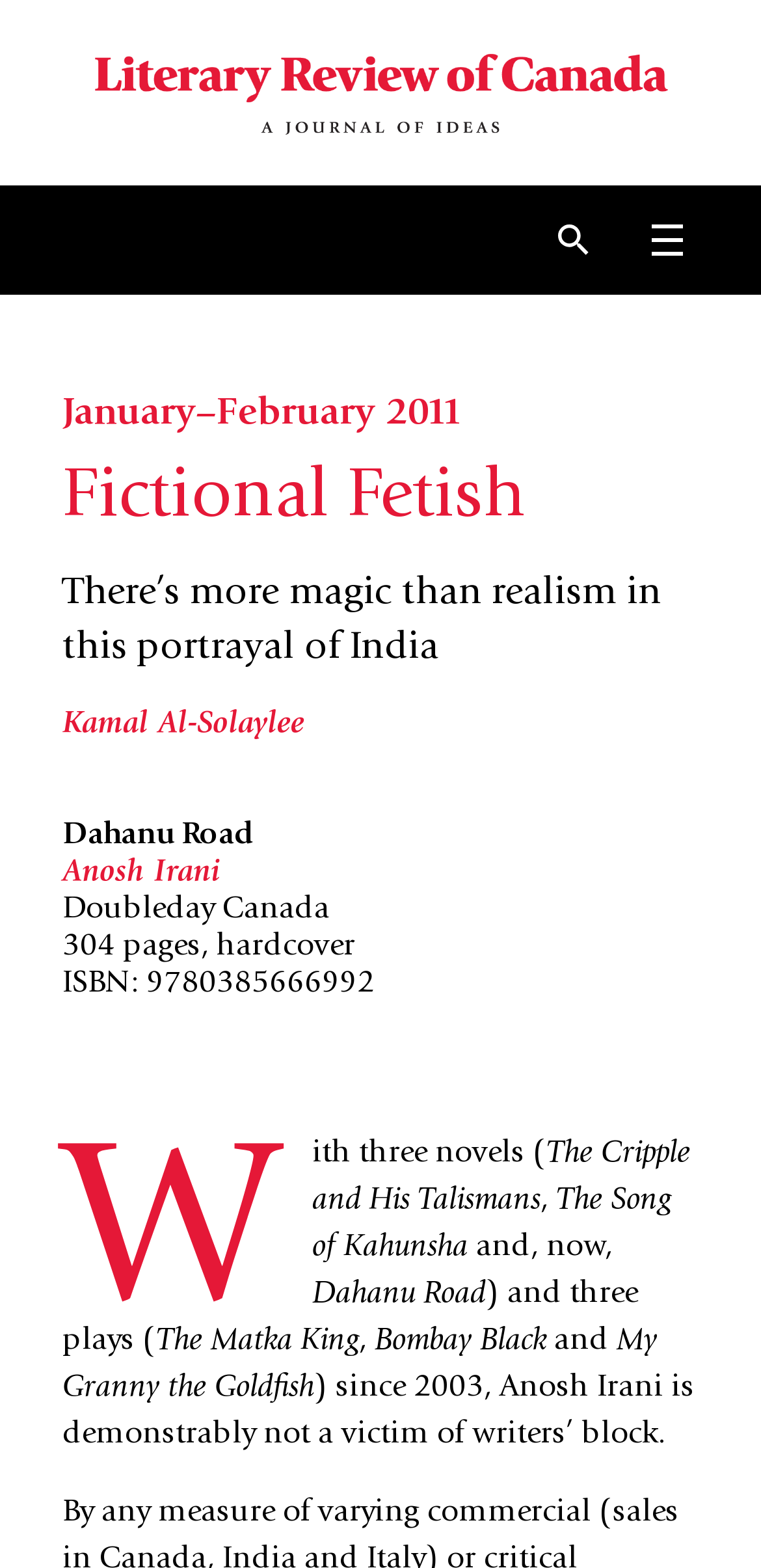Please provide the bounding box coordinates in the format (top-left x, top-left y, bottom-right x, bottom-right y). Remember, all values are floating point numbers between 0 and 1. What is the bounding box coordinate of the region described as: Kamal Al-Solaylee

[0.082, 0.451, 0.4, 0.471]